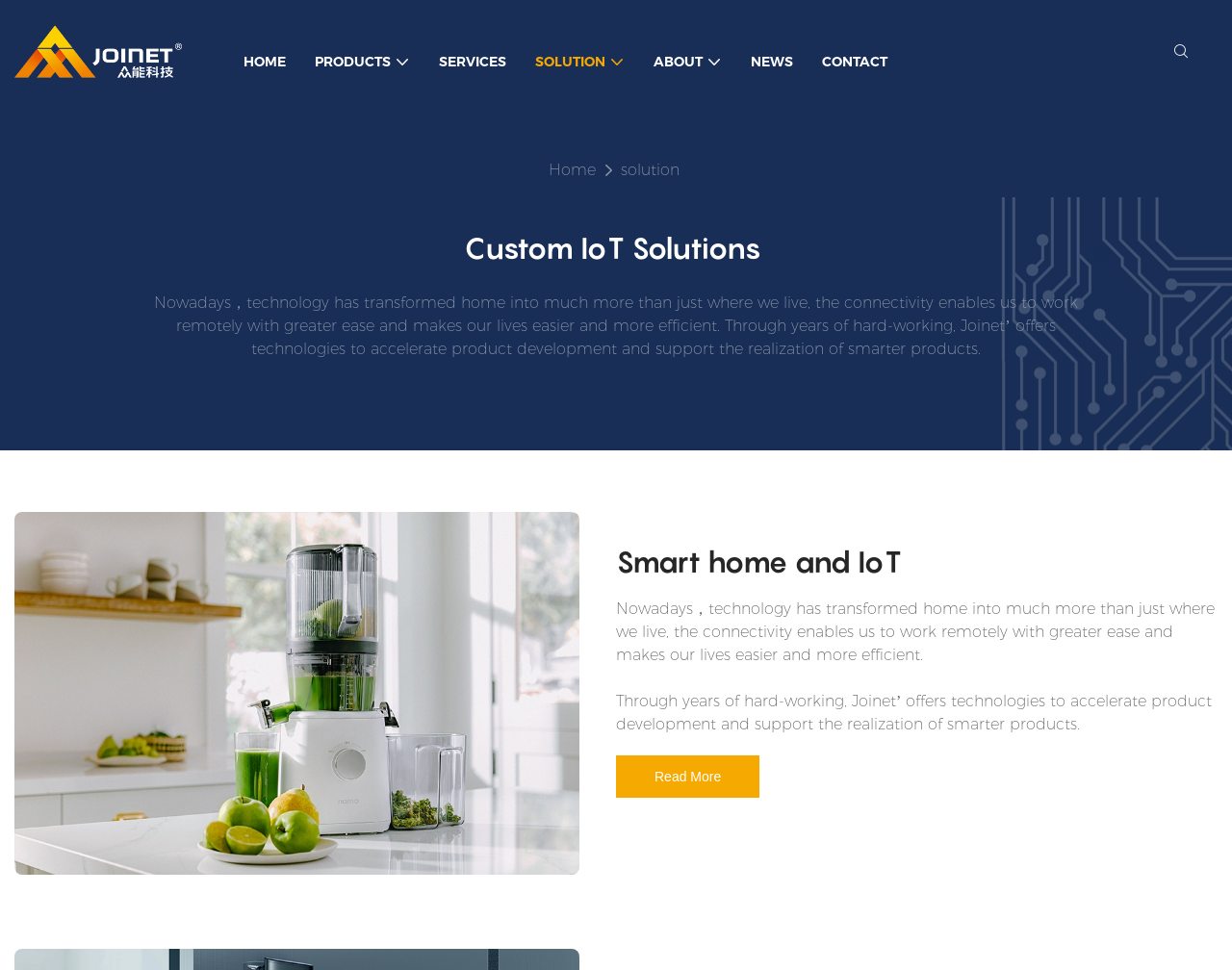Identify the bounding box coordinates for the region to click in order to carry out this instruction: "Click Read More". Provide the coordinates using four float numbers between 0 and 1, formatted as [left, top, right, bottom].

[0.5, 0.779, 0.617, 0.822]